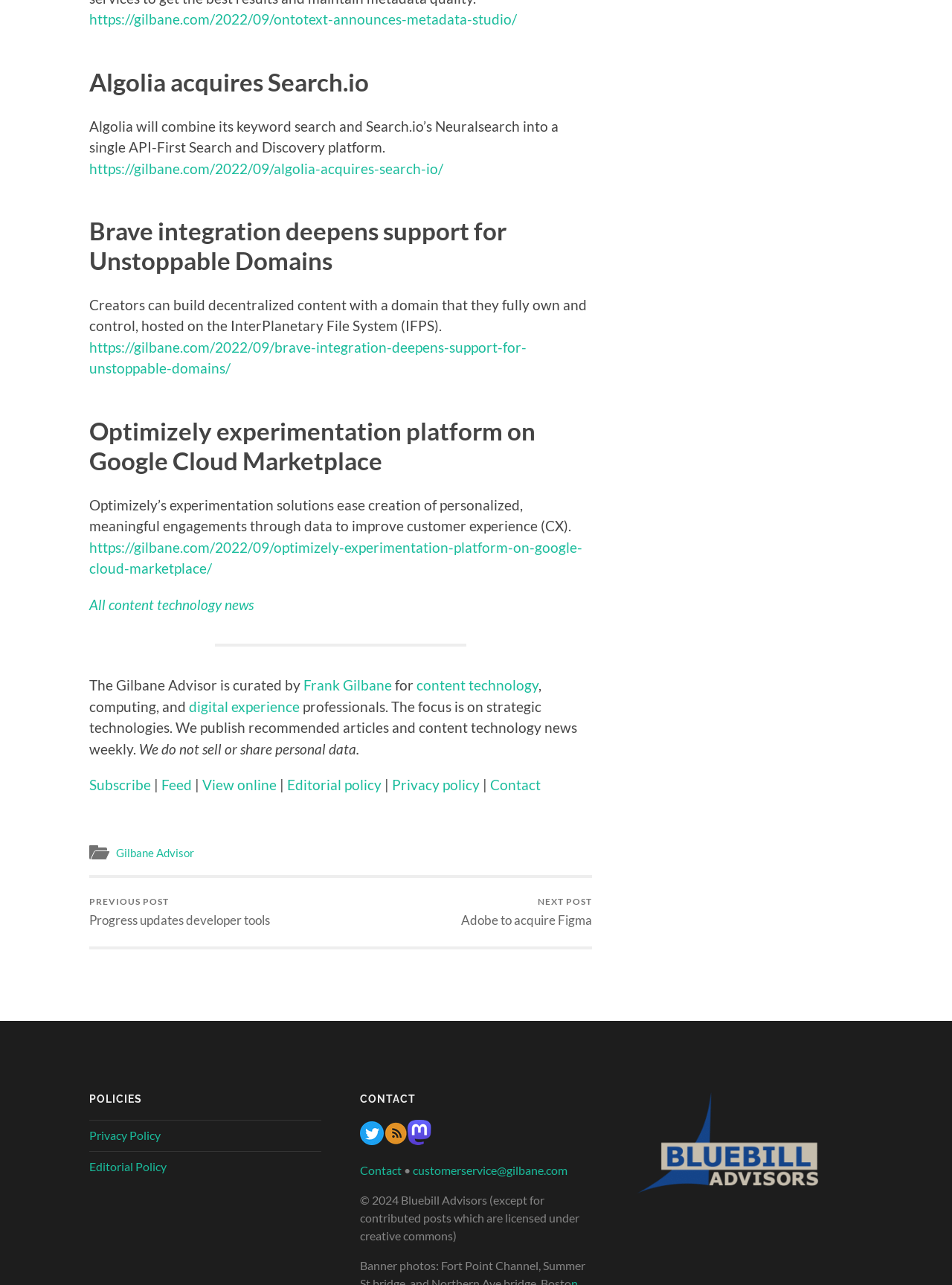Given the description of a UI element: "Gilbane Advisor", identify the bounding box coordinates of the matching element in the webpage screenshot.

[0.122, 0.659, 0.204, 0.669]